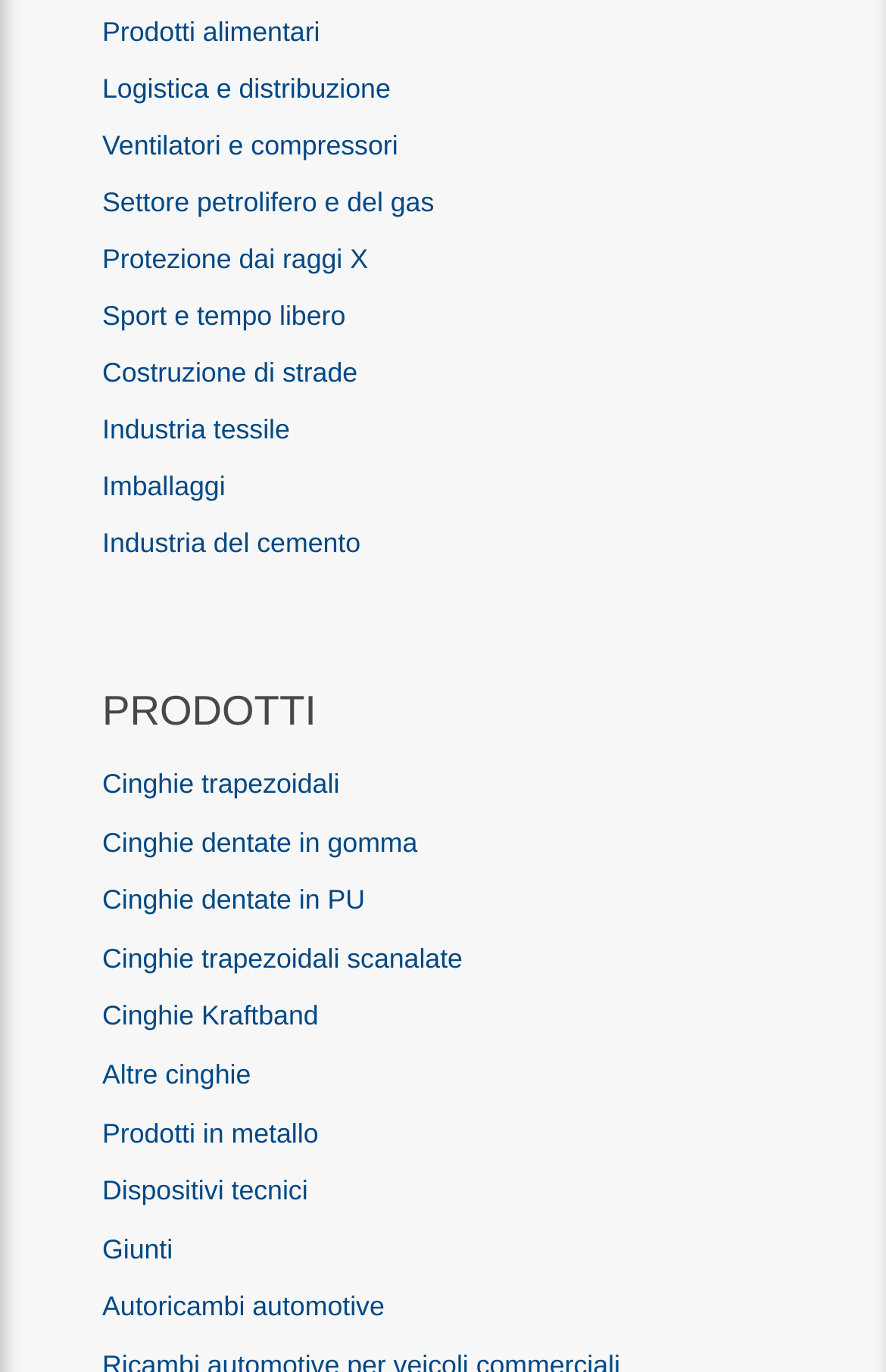What type of products are listed on this webpage?
Could you give a comprehensive explanation in response to this question?

Based on the links provided on the webpage, it appears to be listing various industrial products such as food processing, logistics, ventilators, and more.